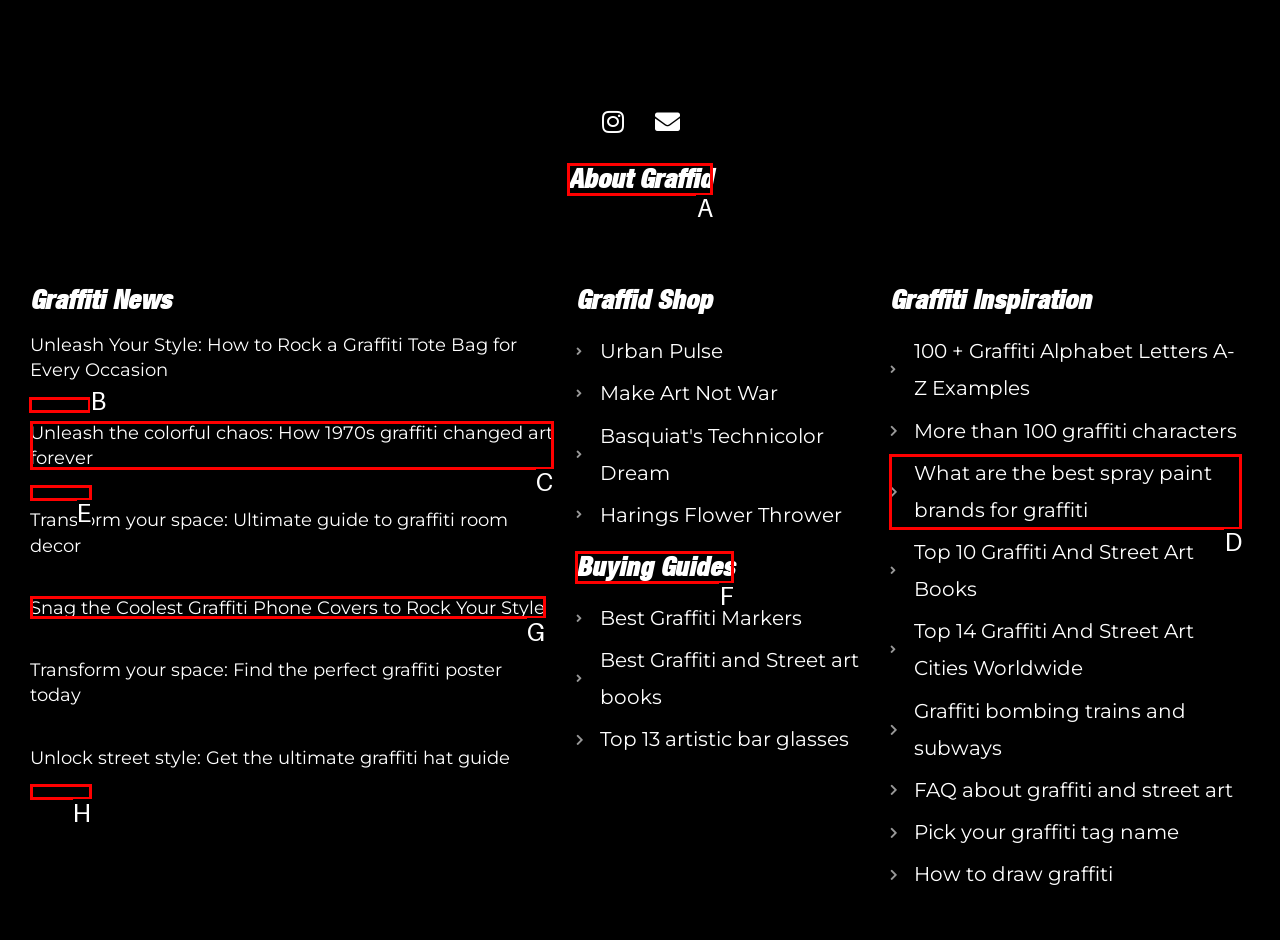Select the option I need to click to accomplish this task: Read more about Unleash Your Style: How to Rock a Graffiti Tote Bag for Every Occasion
Provide the letter of the selected choice from the given options.

B